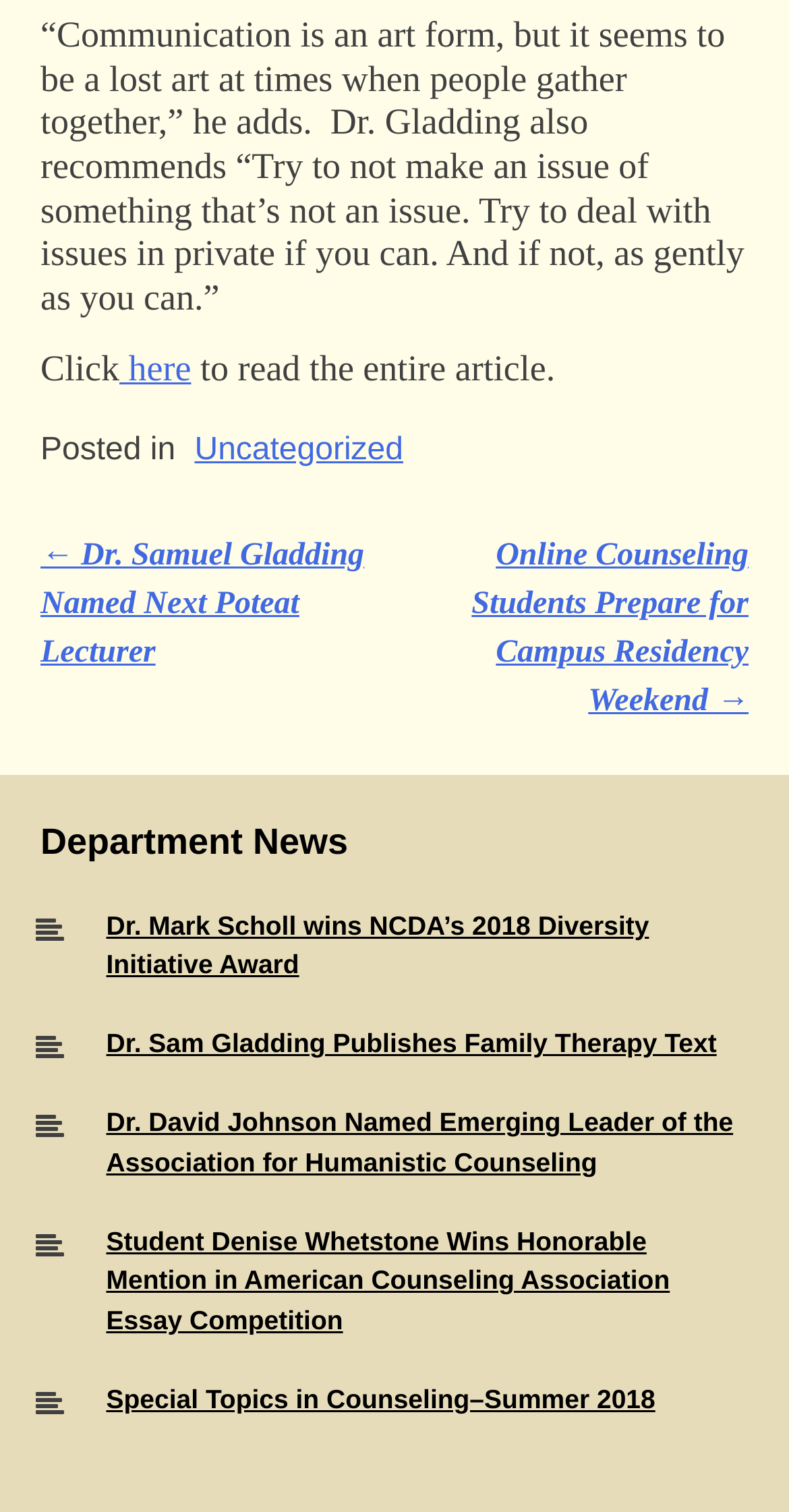Please identify the bounding box coordinates of the clickable area that will fulfill the following instruction: "Go to the previous article". The coordinates should be in the format of four float numbers between 0 and 1, i.e., [left, top, right, bottom].

[0.051, 0.356, 0.462, 0.443]